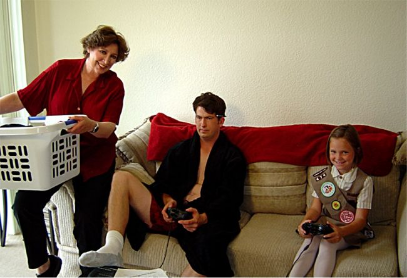Using the information shown in the image, answer the question with as much detail as possible: What is the girl scout holding?

The girl scout is sitting next to the son on the couch, and she is holding a game controller, which is an unexpected item for a girl scout to be holding, adding to the comedic tone of the scene.